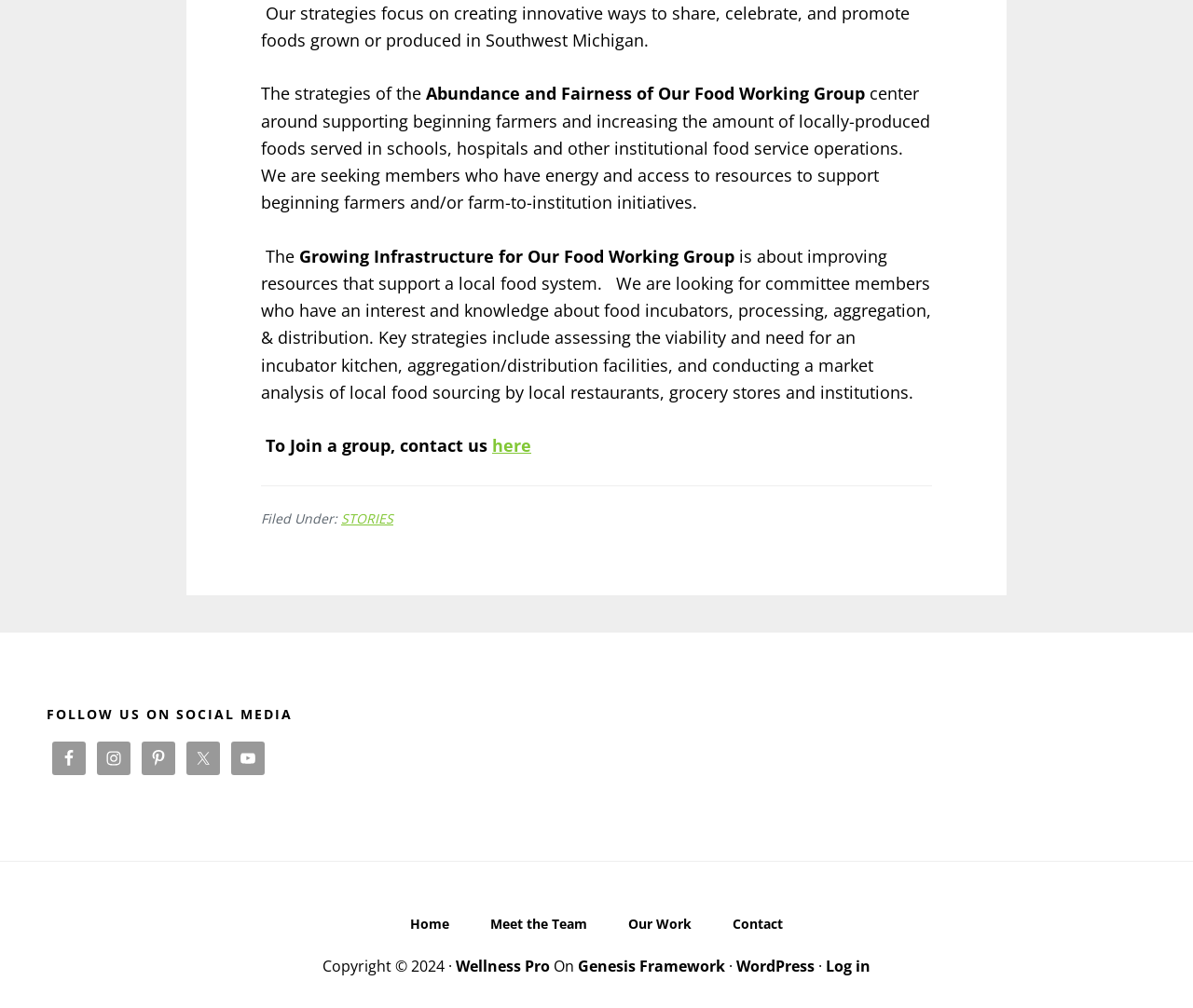What is the name of the first working group?
Respond to the question with a well-detailed and thorough answer.

The first working group is mentioned in the text 'The strategies of the Abundance and Fairness of Our Food Working Group' which is a StaticText element with ID 218.